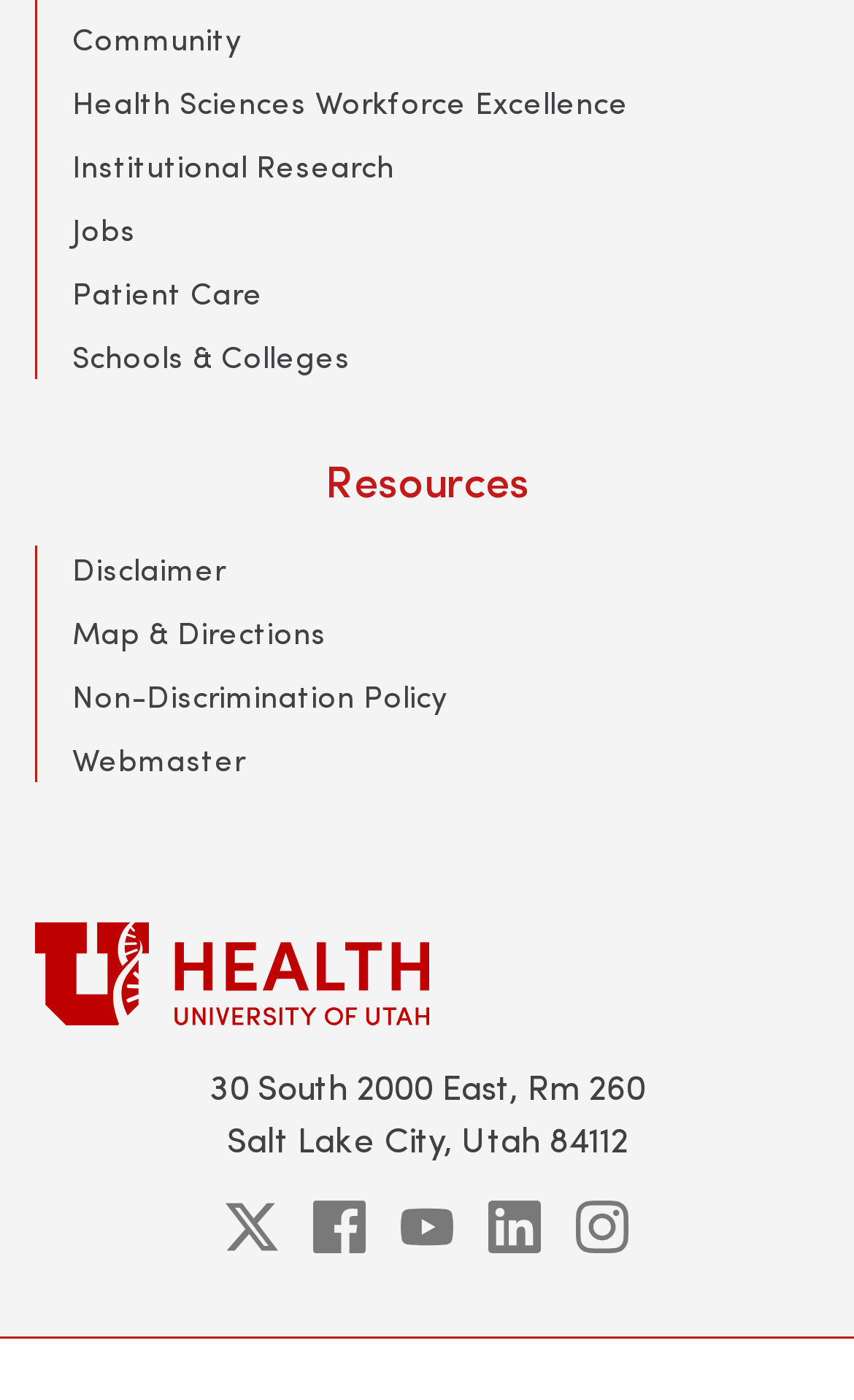Please provide the bounding box coordinates for the element that needs to be clicked to perform the instruction: "View UofU Health logo". The coordinates must consist of four float numbers between 0 and 1, formatted as [left, top, right, bottom].

[0.041, 0.659, 0.503, 0.733]